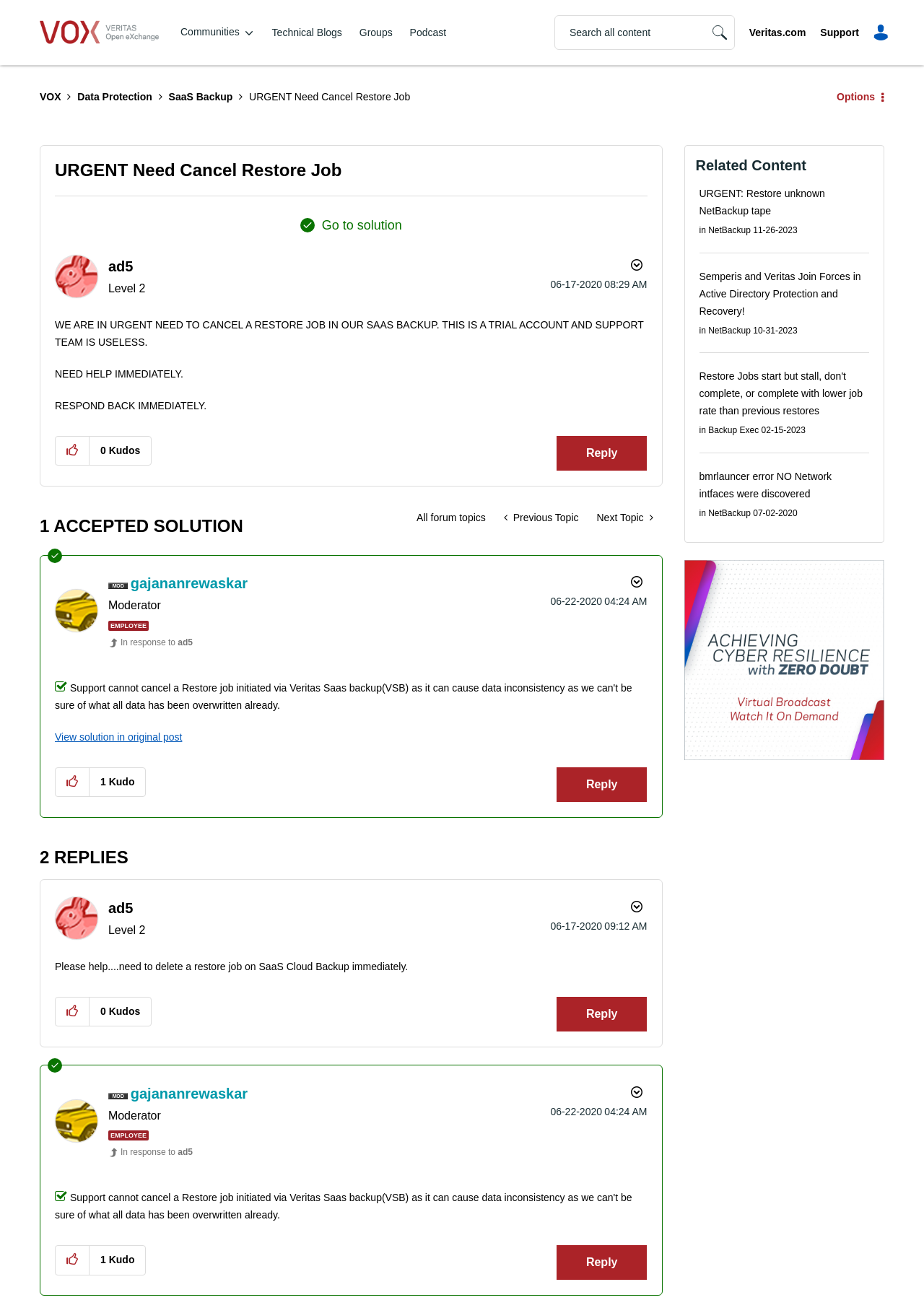From the details in the image, provide a thorough response to the question: What is the level of the user 'ad5'?

I found the answer by looking at the static text element with the text 'Level 2' next to the user 'ad5' in the original post, which suggests that it is the level of the user.